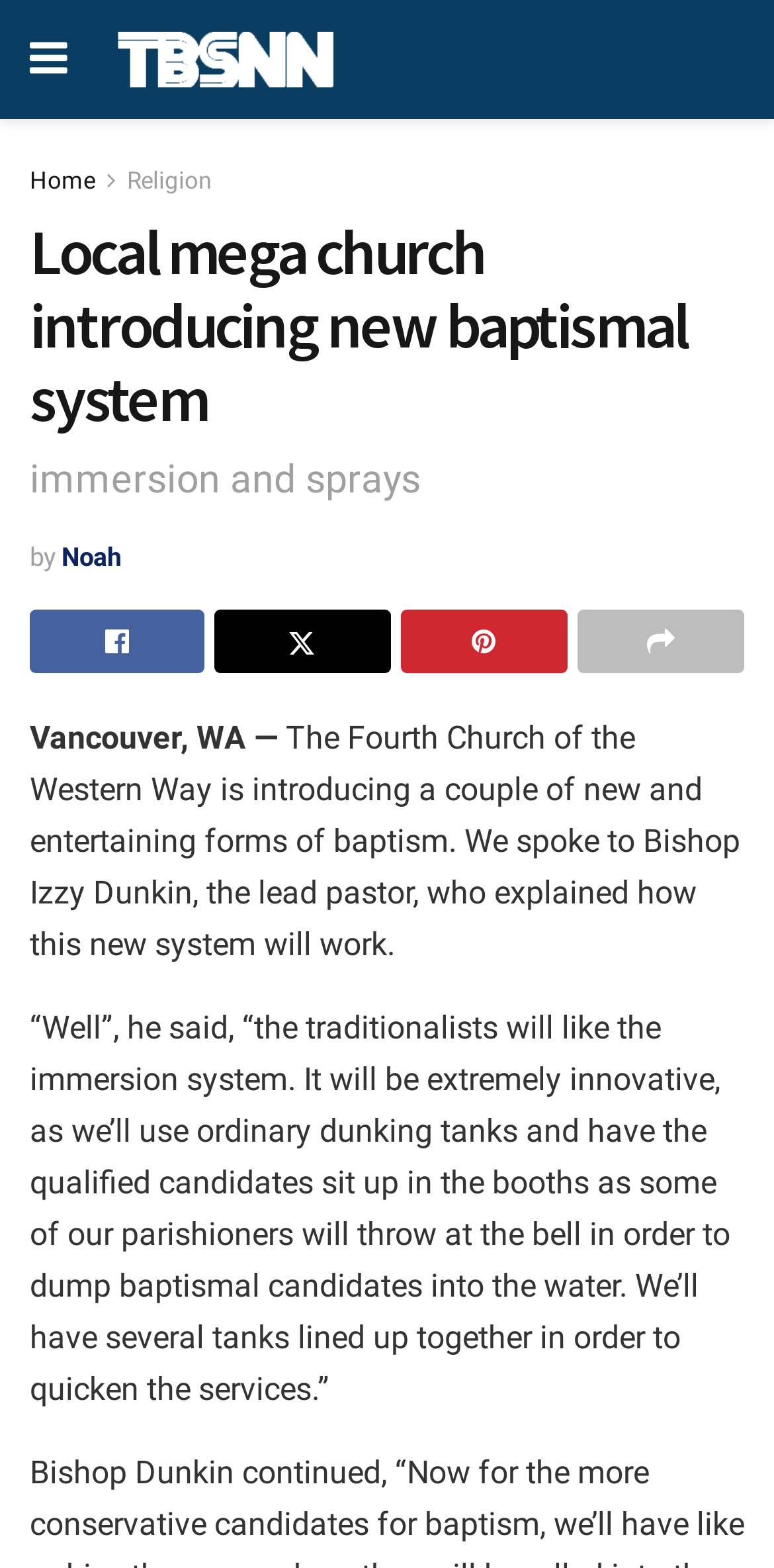What is the name of the author of the article?
Kindly offer a comprehensive and detailed response to the question.

I found this answer by looking at the link element that says 'by Noah'.